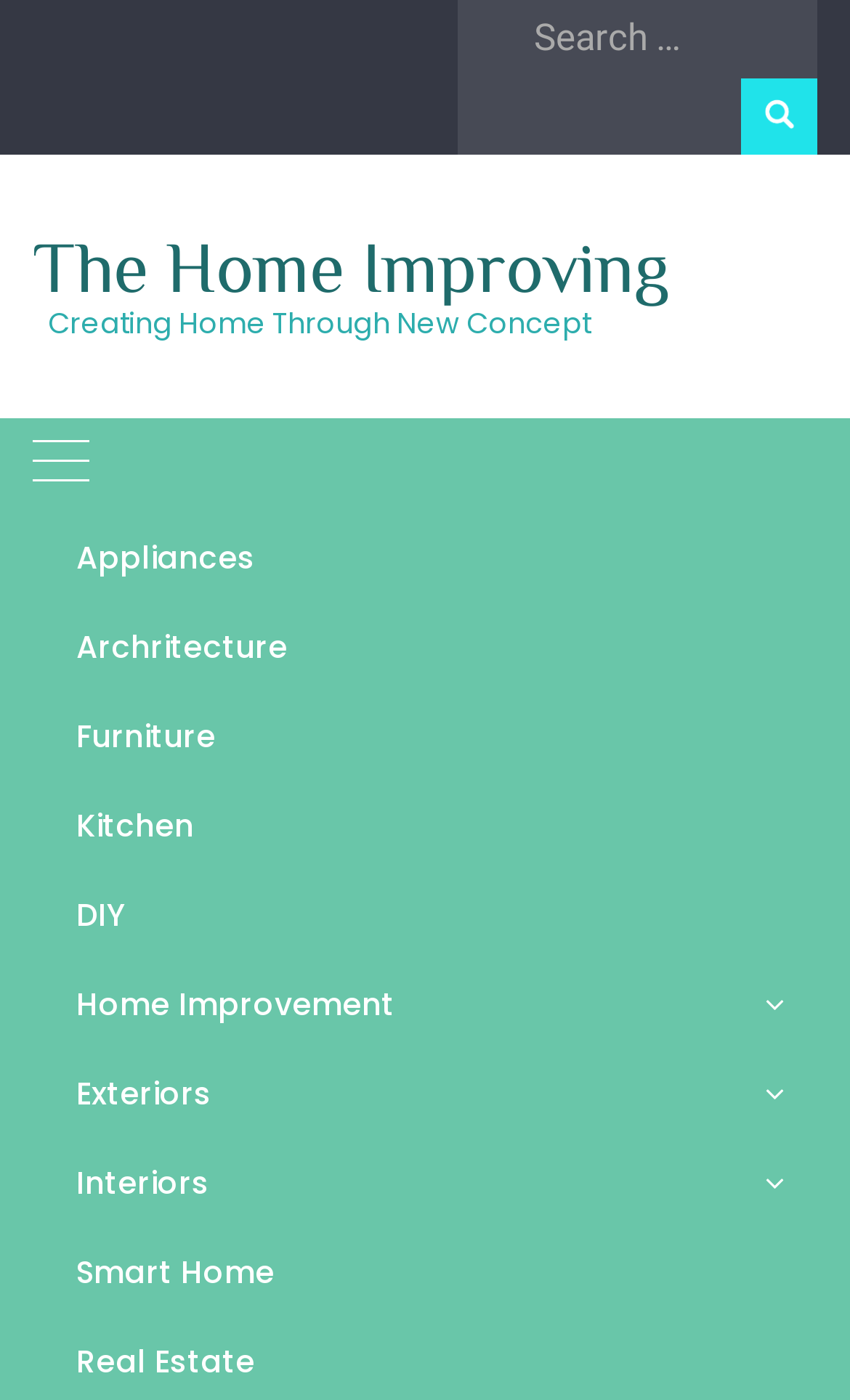Please give the bounding box coordinates of the area that should be clicked to fulfill the following instruction: "Explore CLEANING". The coordinates should be in the format of four float numbers from 0 to 1, i.e., [left, top, right, bottom].

[0.038, 0.605, 0.195, 0.632]